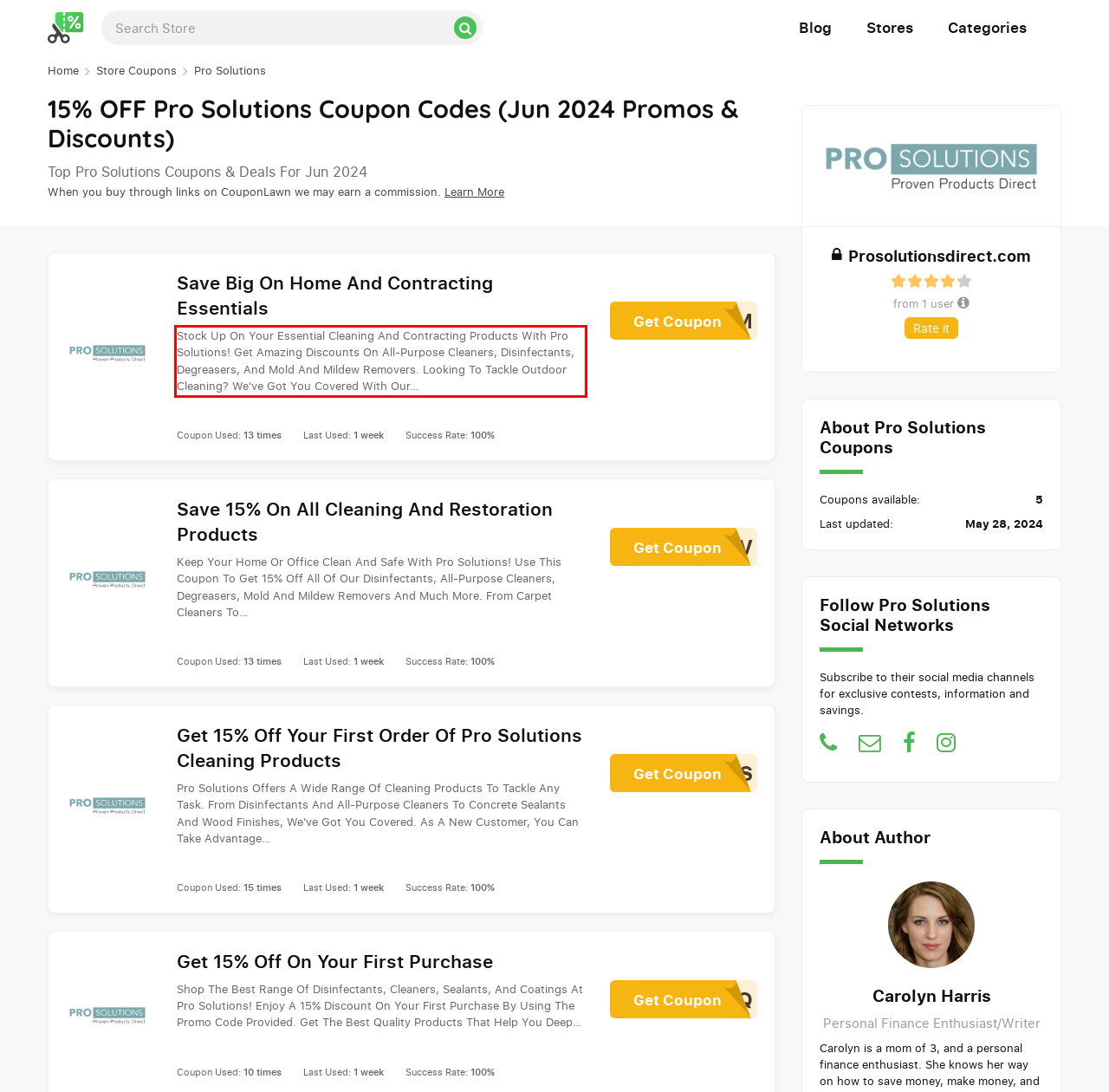Please examine the webpage screenshot containing a red bounding box and use OCR to recognize and output the text inside the red bounding box.

Stock Up On Your Essential Cleaning And Contracting Products With Pro Solutions! Get Amazing Discounts On All-Purpose Cleaners, Disinfectants, Degreasers, And Mold And Mildew Removers. Looking To Tackle Outdoor Cleaning? We've Got You Covered With Our…